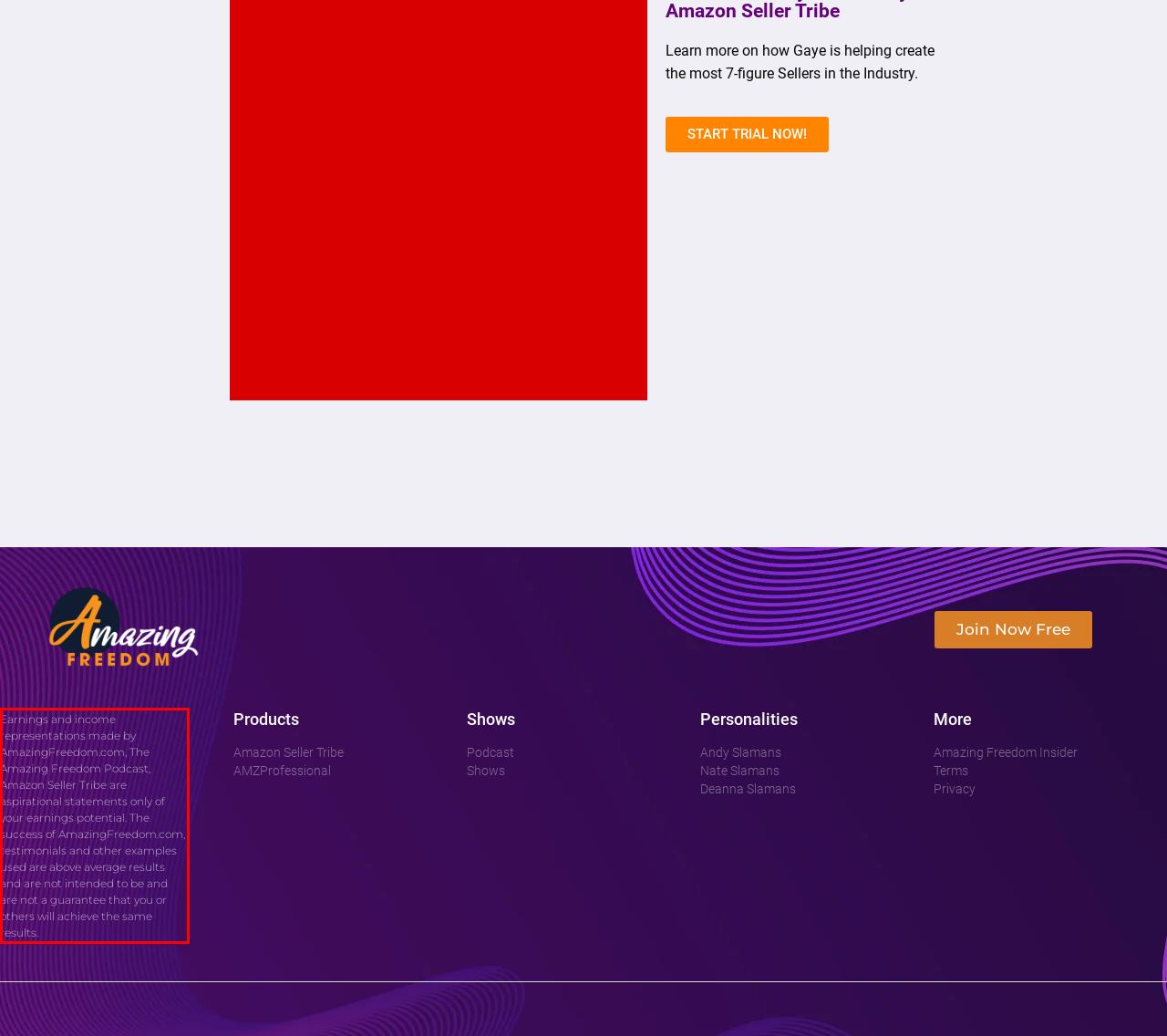With the provided screenshot of a webpage, locate the red bounding box and perform OCR to extract the text content inside it.

Earnings and income representations made by AmazingFreedom.com, The Amazing Freedom Podcast, Amazon Seller Tribe are aspirational statements only of your earnings potential. The success of AmazingFreedom.com, testimonials and other examples used are above average results and are not intended to be and are not a guarantee that you or others will achieve the same results.